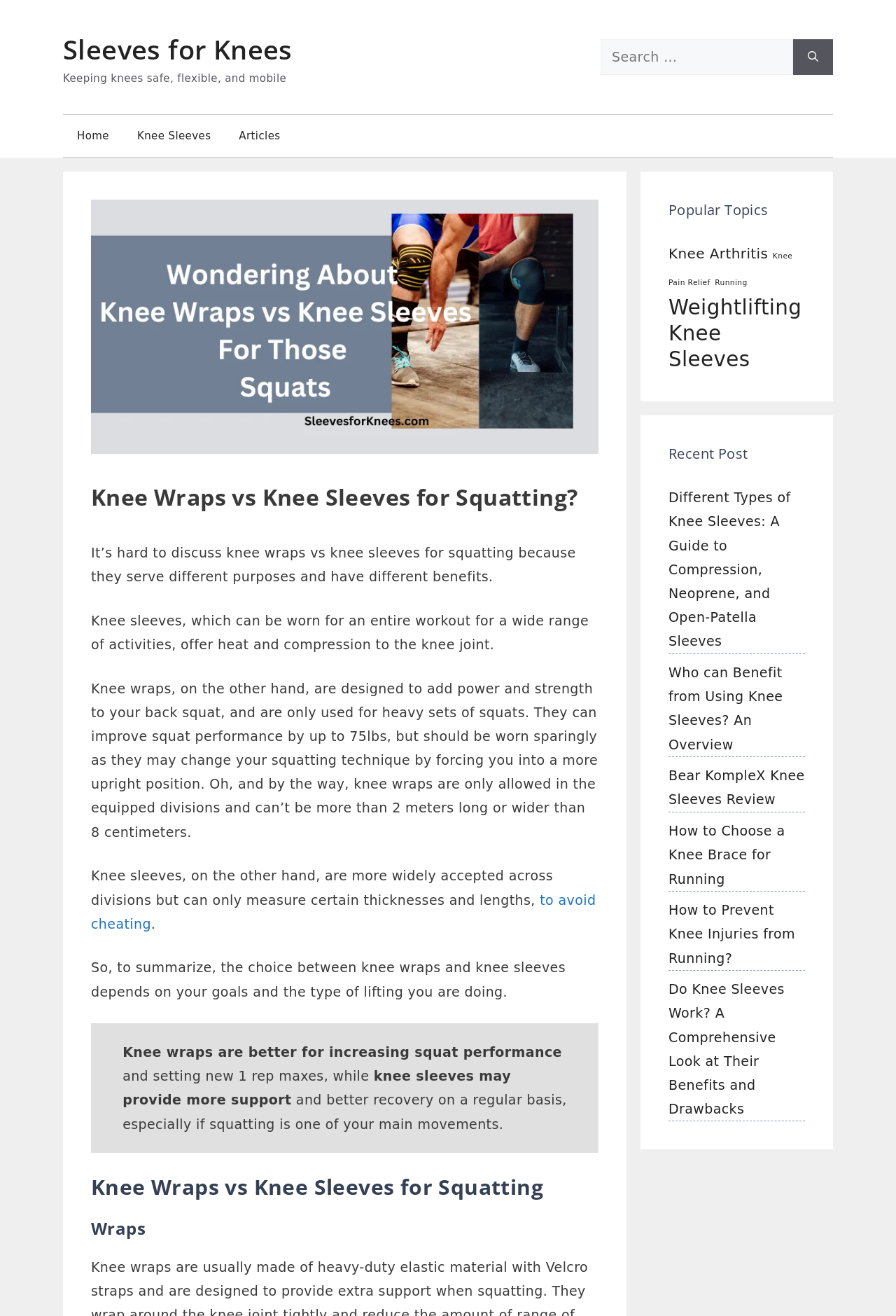Reply to the question with a brief word or phrase: Where is the search box located?

Top right corner